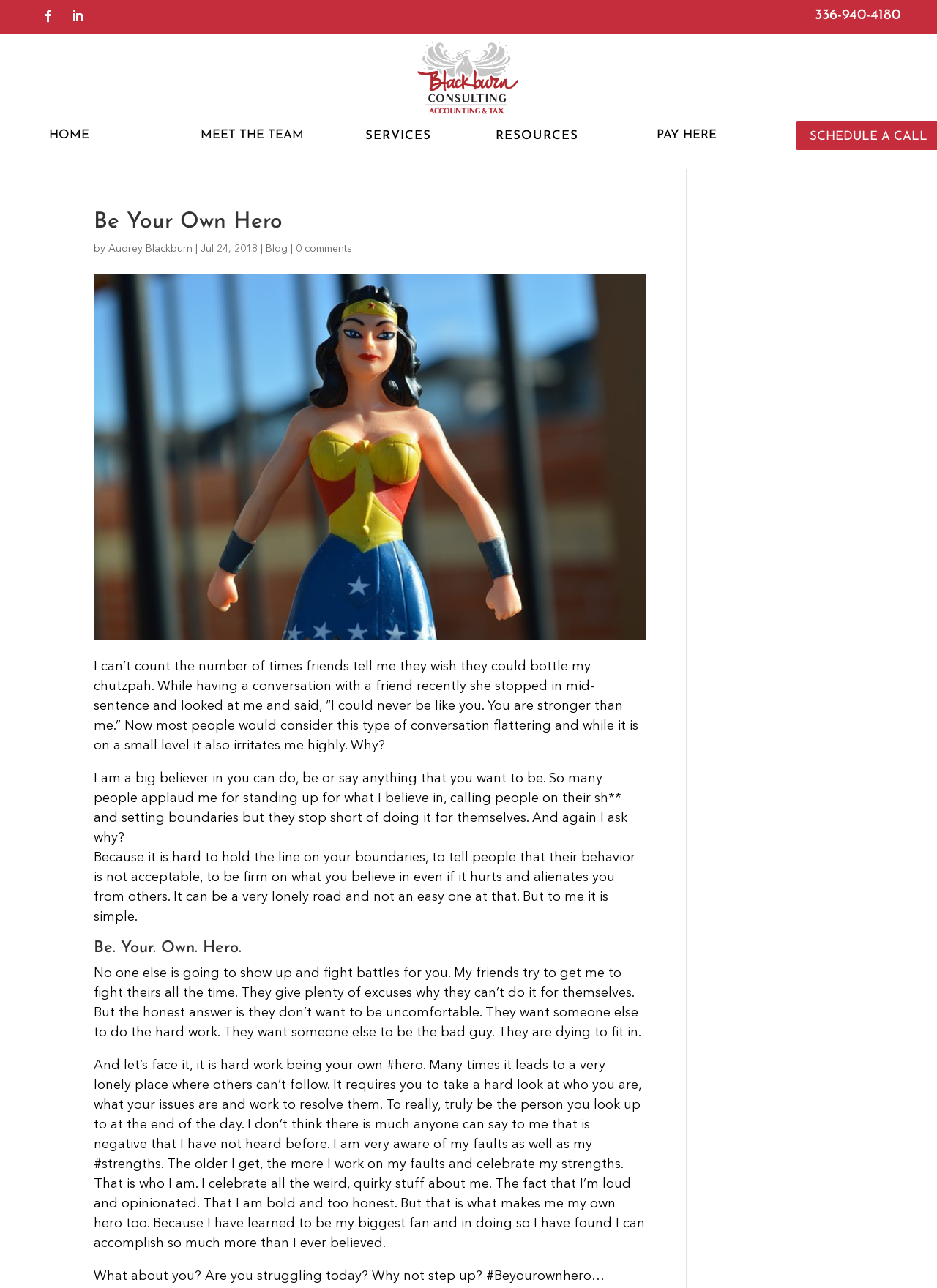Describe all the visual and textual components of the webpage comprehensively.

This webpage is about Audrey Blackburn, an accountant and tax consultant, and her blog post titled "Be Your Own Hero". At the top of the page, there are several links, including "HOME", "MEET THE TEAM", "SERVICES", "RESOURCES", and "PAY HERE", which are positioned horizontally across the page. Below these links, there is a heading "Be Your Own Hero" followed by a subheading "by Audrey Blackburn" and a date "Jul 24, 2018". 

To the left of the heading, there is an image of Wonder Woman. Below the heading, there is a long paragraph of text, which is the blog post. The text is divided into several sections, each with a distinct idea or theme. The blog post discusses the concept of being one's own hero, standing up for oneself, and setting boundaries. The author reflects on how people often admire her confidence and strength but are hesitant to take similar actions themselves. The post encourages readers to take responsibility for their own lives and be their own heroes.

Throughout the blog post, there are several hashtags, including "#hero" and "#beyourownhero". At the end of the post, there is a call to action, asking readers if they are struggling and encouraging them to step up and be their own heroes.